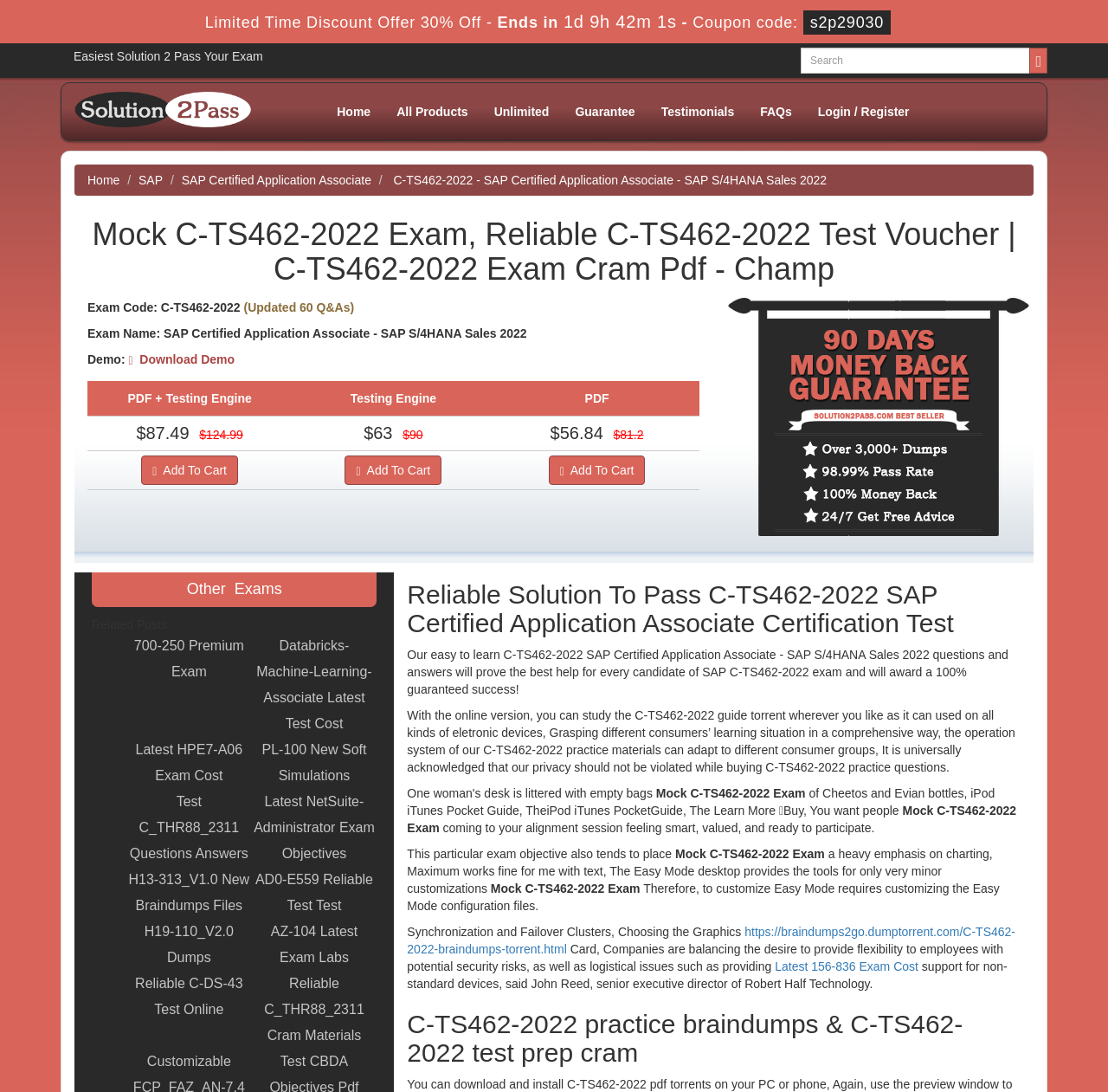Identify the bounding box coordinates of the clickable region to carry out the given instruction: "Add to cart".

[0.128, 0.417, 0.215, 0.444]